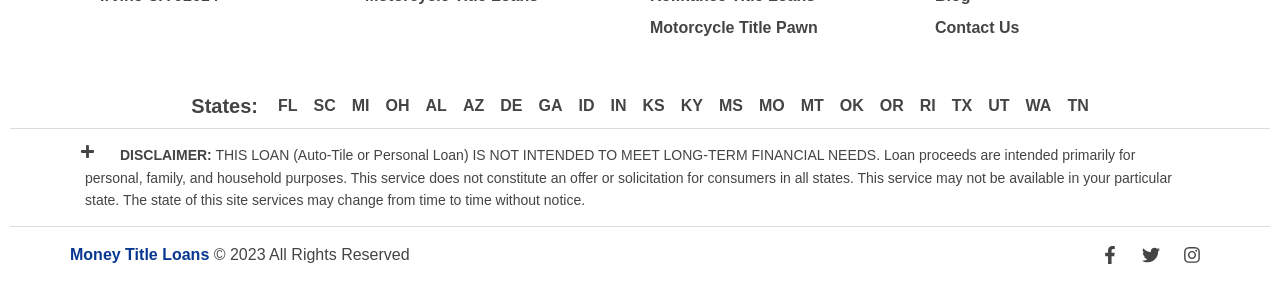Identify the bounding box coordinates of the part that should be clicked to carry out this instruction: "Read disclaimer".

[0.066, 0.52, 0.916, 0.735]